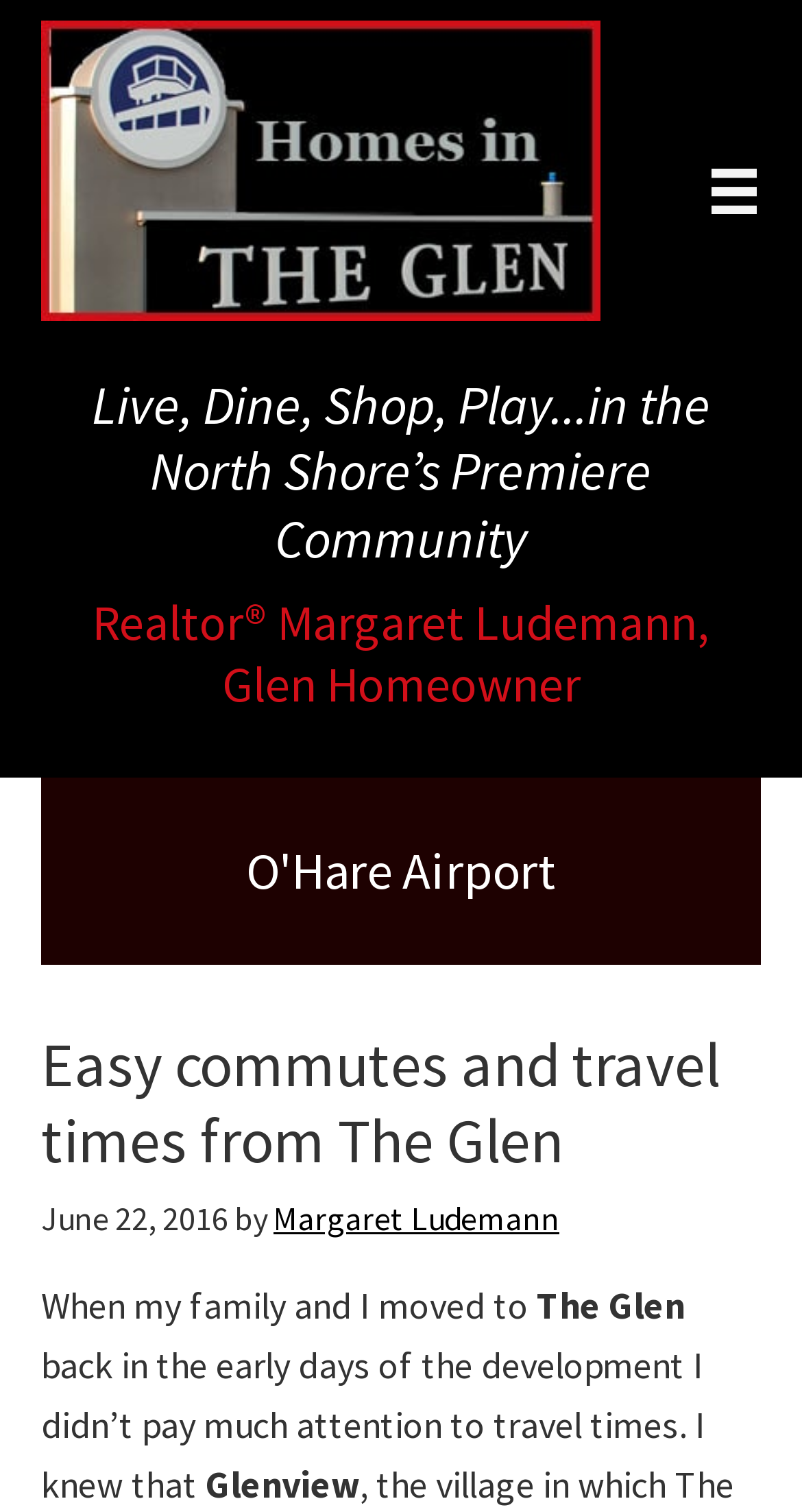Bounding box coordinates should be in the format (top-left x, top-left y, bottom-right x, bottom-right y) and all values should be floating point numbers between 0 and 1. Determine the bounding box coordinate for the UI element described as: alt="Homes in The Glen logo"

[0.051, 0.014, 0.749, 0.212]